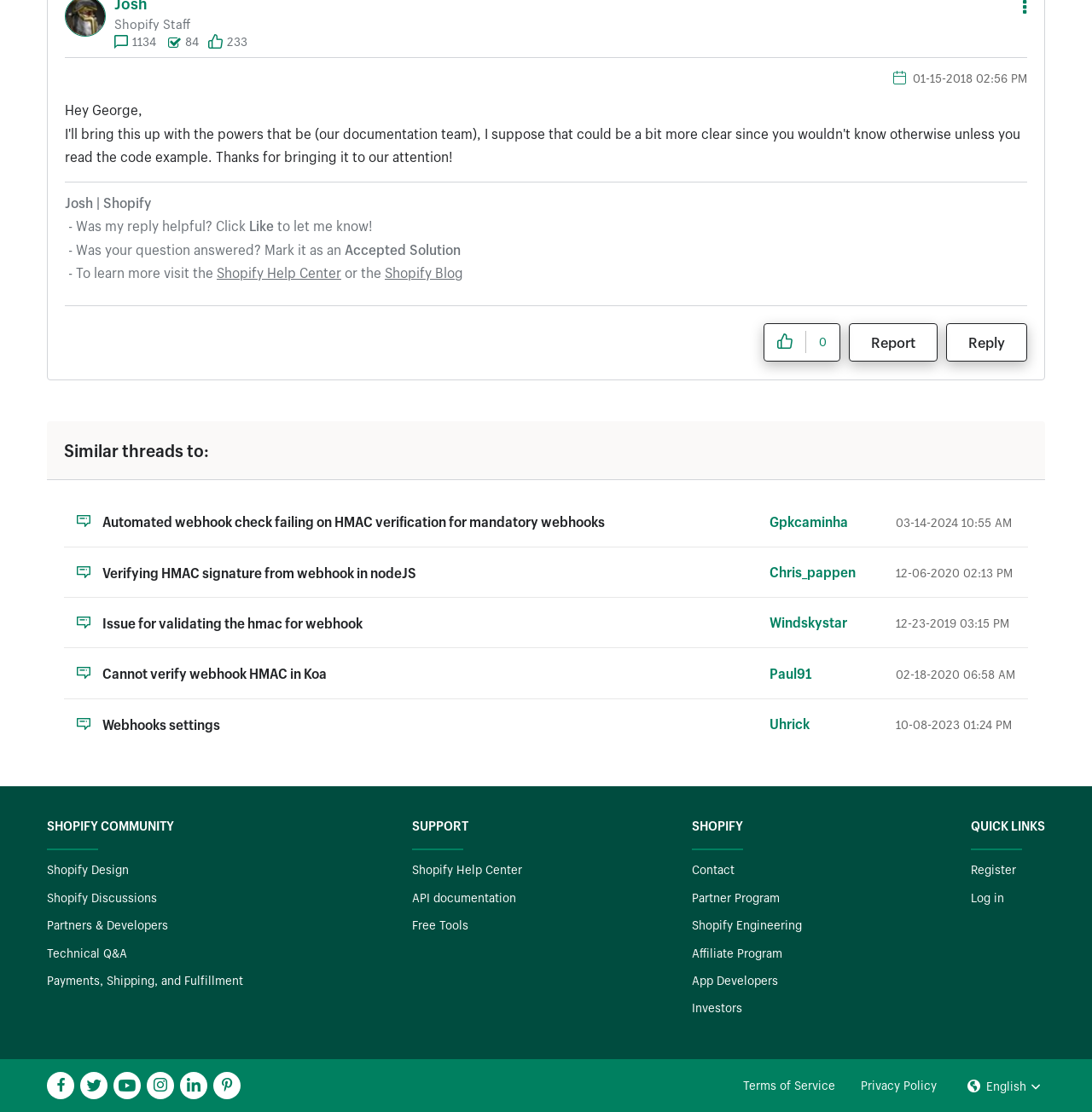Given the description Shopify Design, predict the bounding box coordinates of the UI element. Ensure the coordinates are in the format (top-left x, top-left y, bottom-right x, bottom-right y) and all values are between 0 and 1.

[0.043, 0.775, 0.118, 0.789]